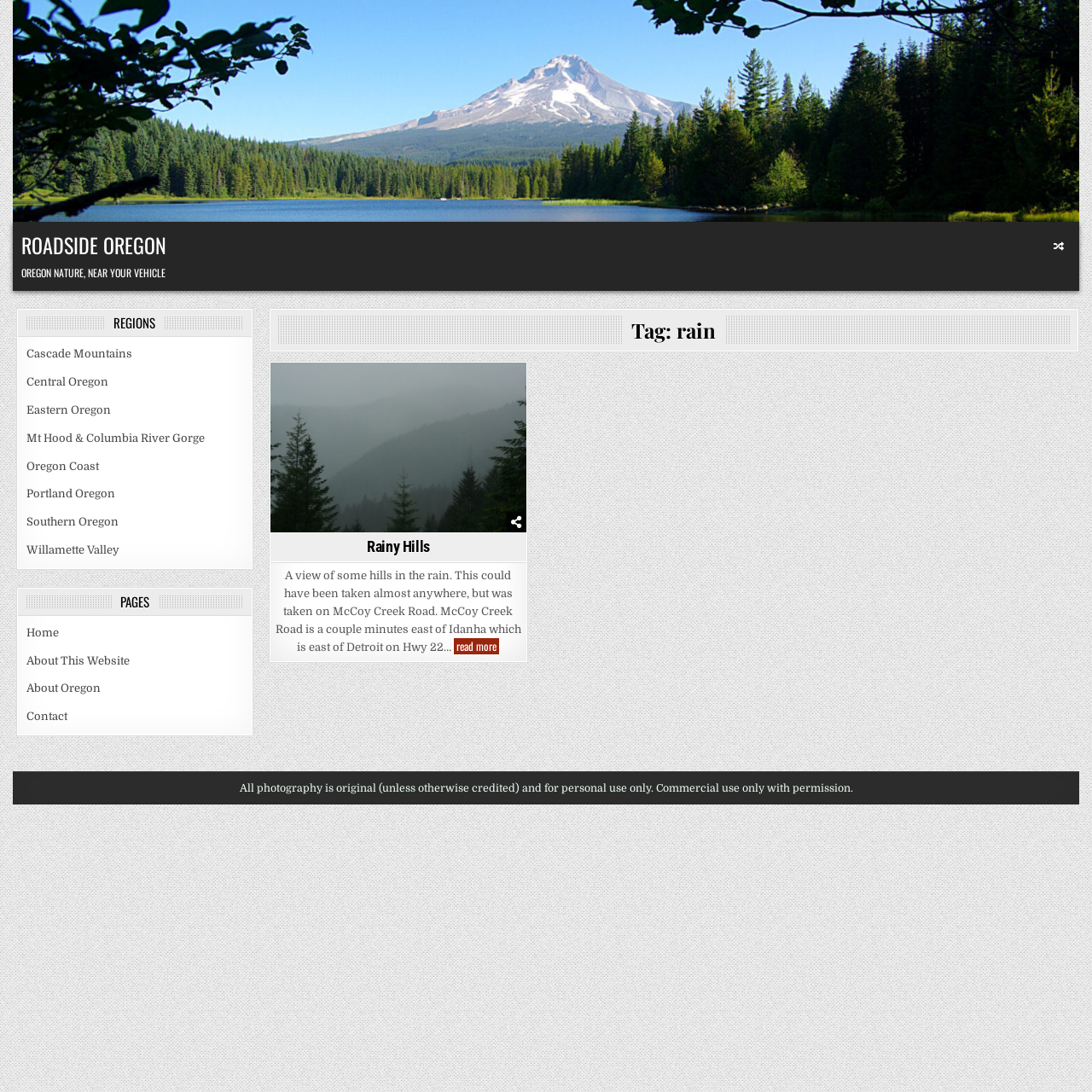Respond with a single word or phrase to the following question:
What is the title of the post with the image 'Rainy Hills'?

Rainy Hills